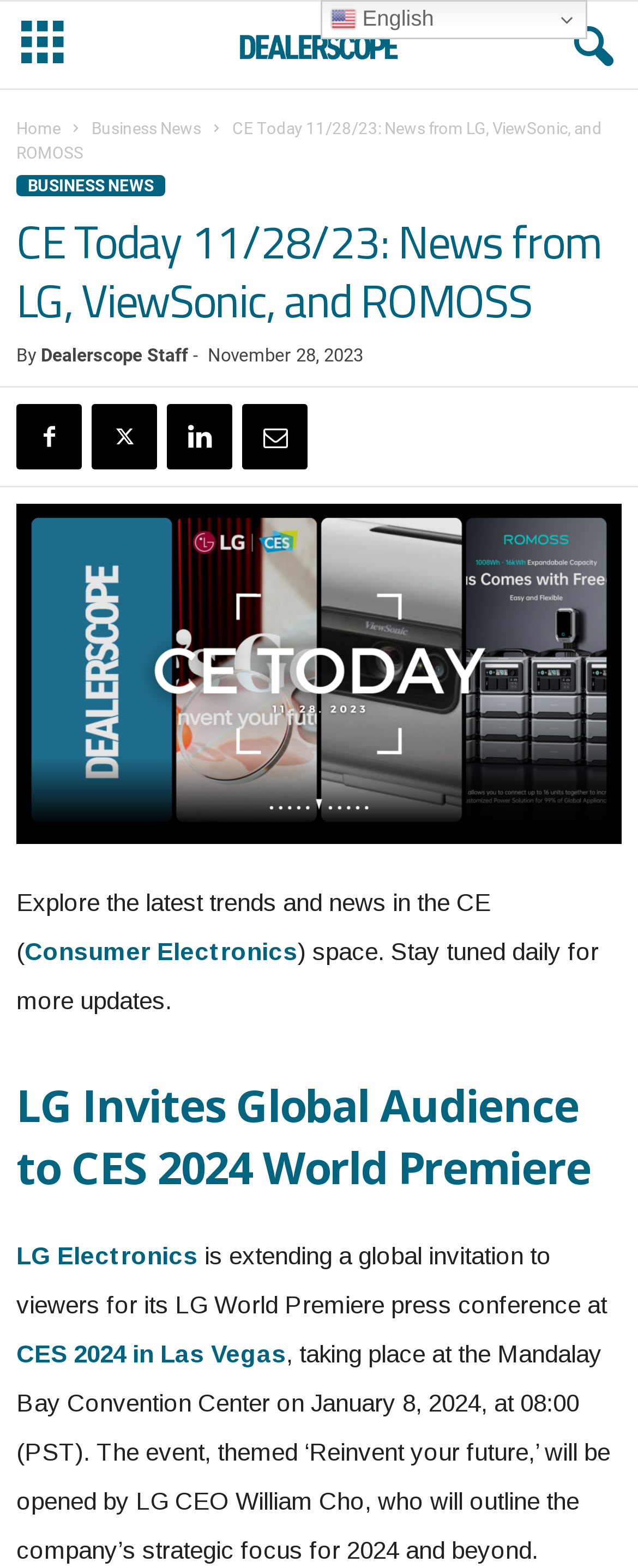Give a one-word or short phrase answer to the question: 
What is the theme of the LG World Premiere press conference?

Reinvent your future